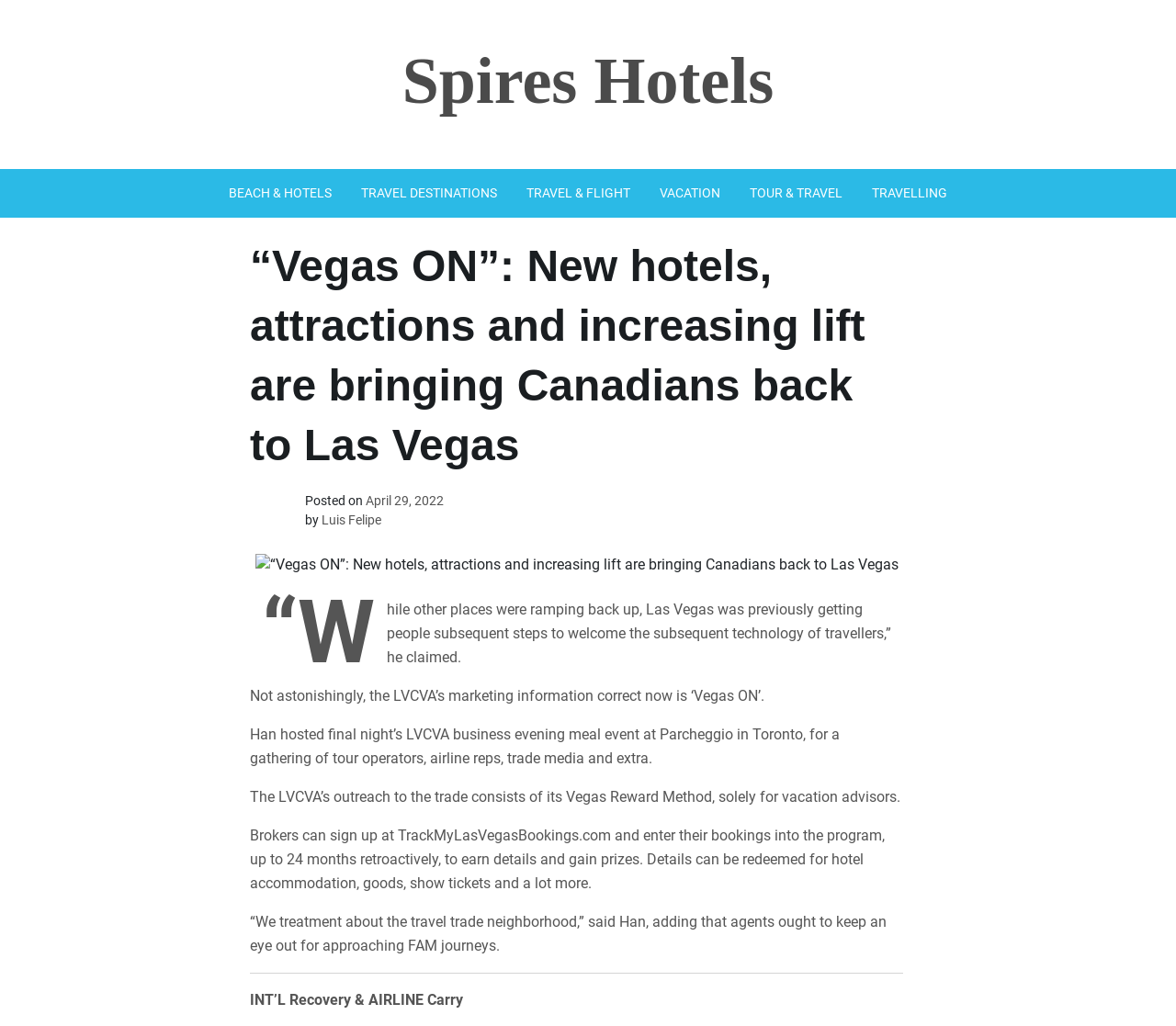Find the bounding box coordinates of the element's region that should be clicked in order to follow the given instruction: "Visit BEACH & HOTELS". The coordinates should consist of four float numbers between 0 and 1, i.e., [left, top, right, bottom].

[0.182, 0.165, 0.295, 0.213]